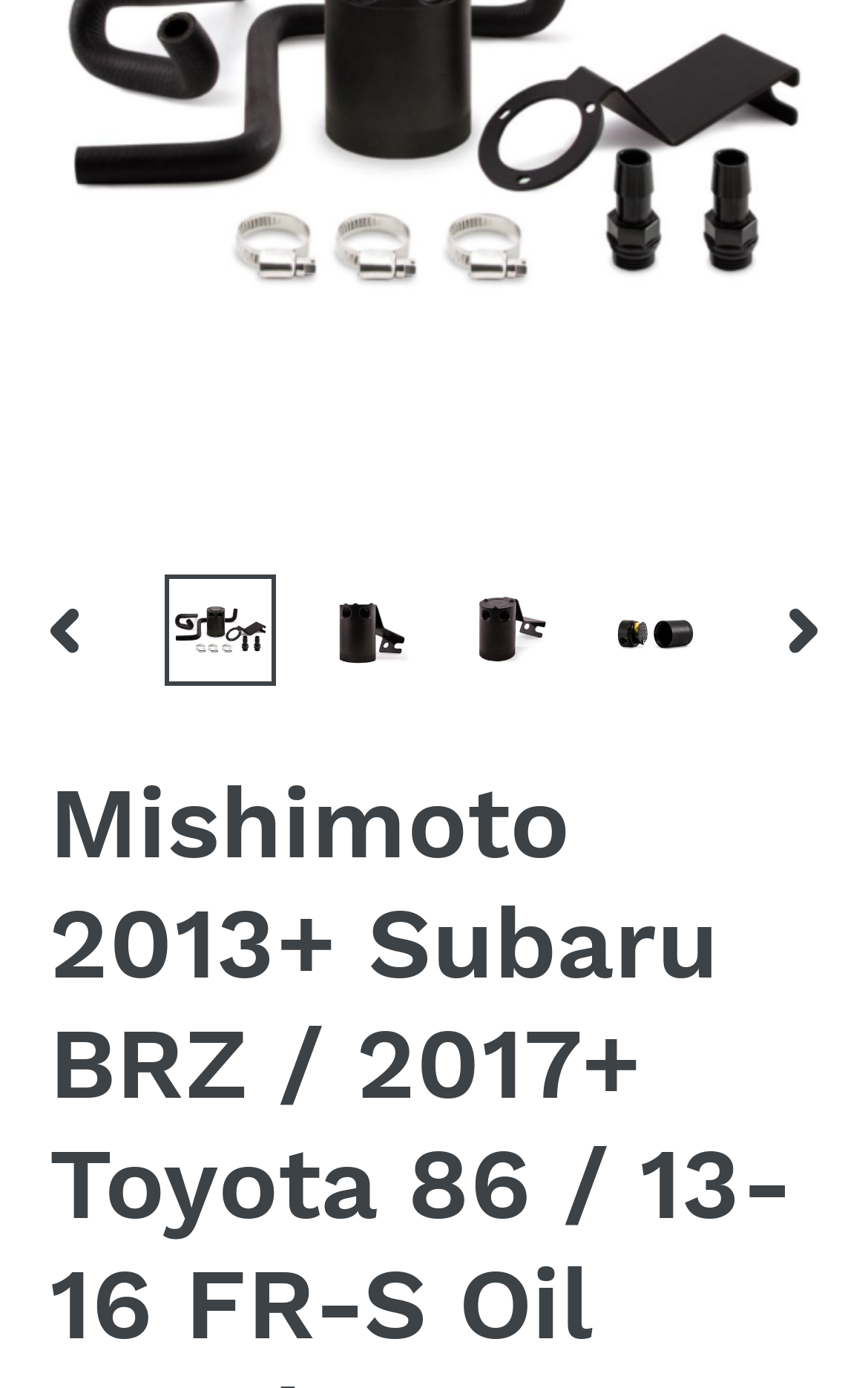Determine the bounding box coordinates of the UI element described below. Use the format (top-left x, top-left y, bottom-right x, bottom-right y) with floating point numbers between 0 and 1: Next slide

[0.862, 0.424, 0.99, 0.484]